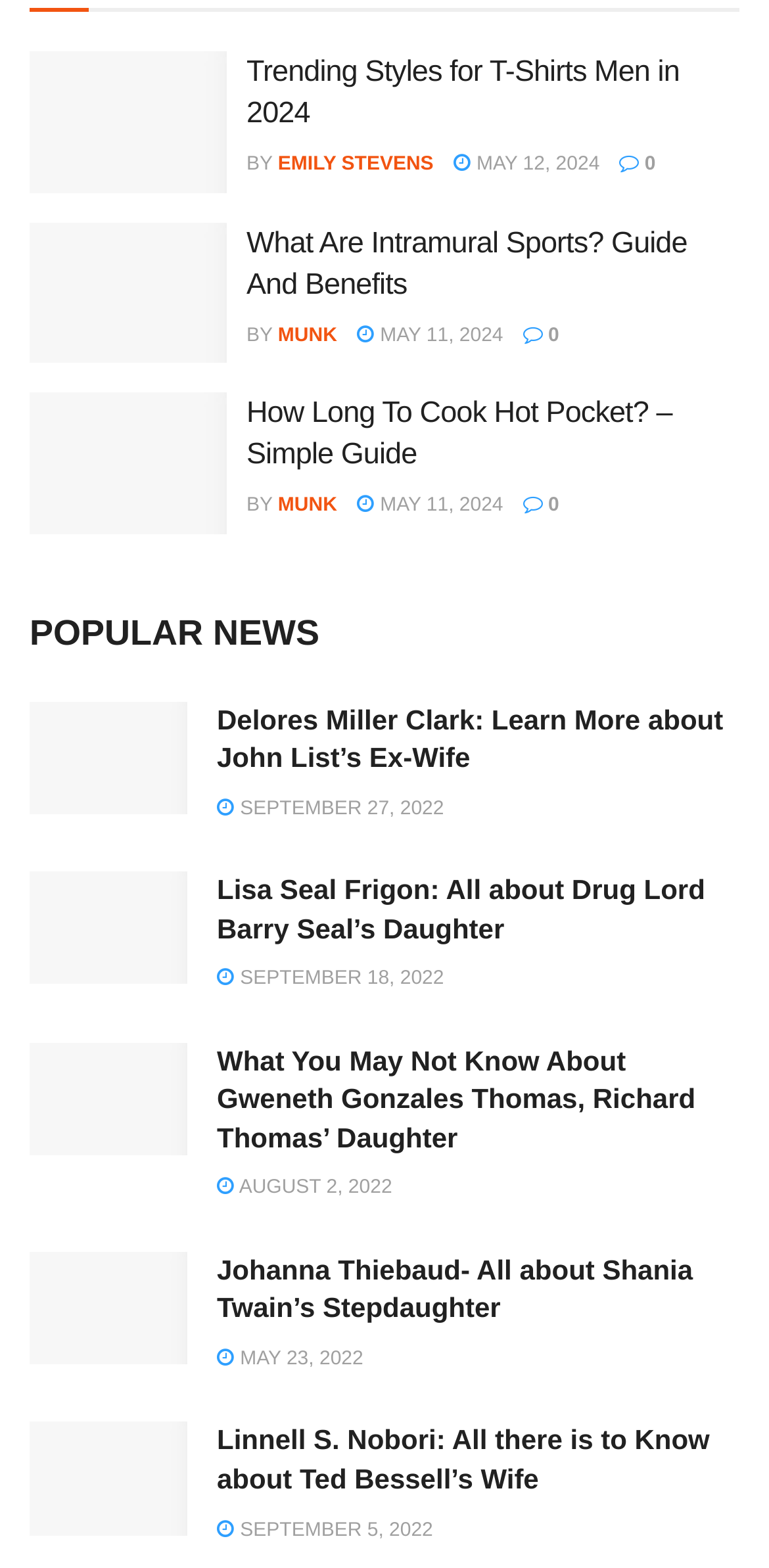Mark the bounding box of the element that matches the following description: "Emily Stevens".

[0.361, 0.098, 0.564, 0.112]